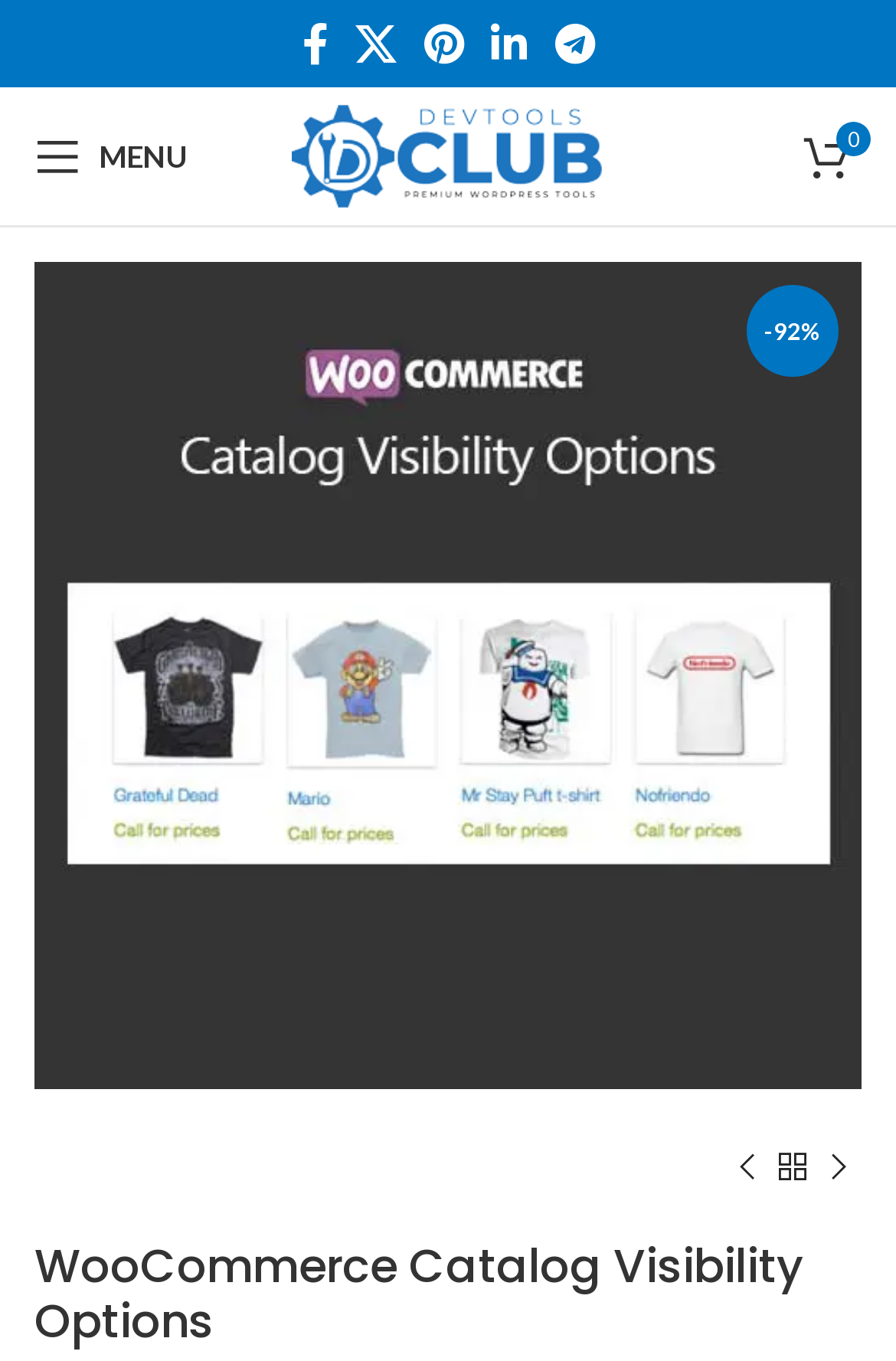Refer to the image and offer a detailed explanation in response to the question: What are the navigation options?

The navigation options are 'Previous product' and 'Next product', which can be identified by their respective links and icons, allowing users to navigate through products.